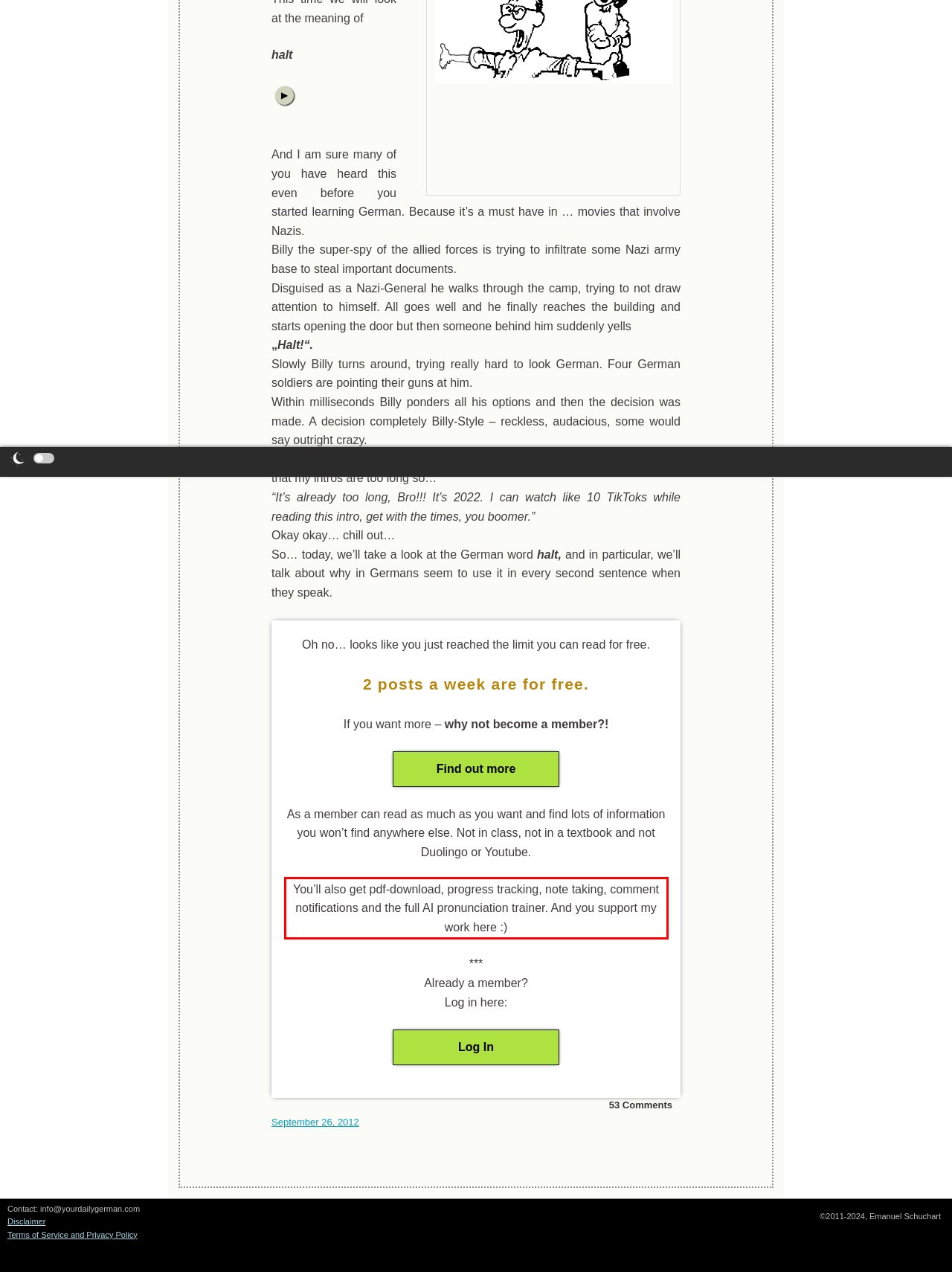Given a screenshot of a webpage containing a red rectangle bounding box, extract and provide the text content found within the red bounding box.

You’ll also get pdf-download, progress tracking, note taking, comment notifications and the full AI pronunciation trainer. And you support my work here :)